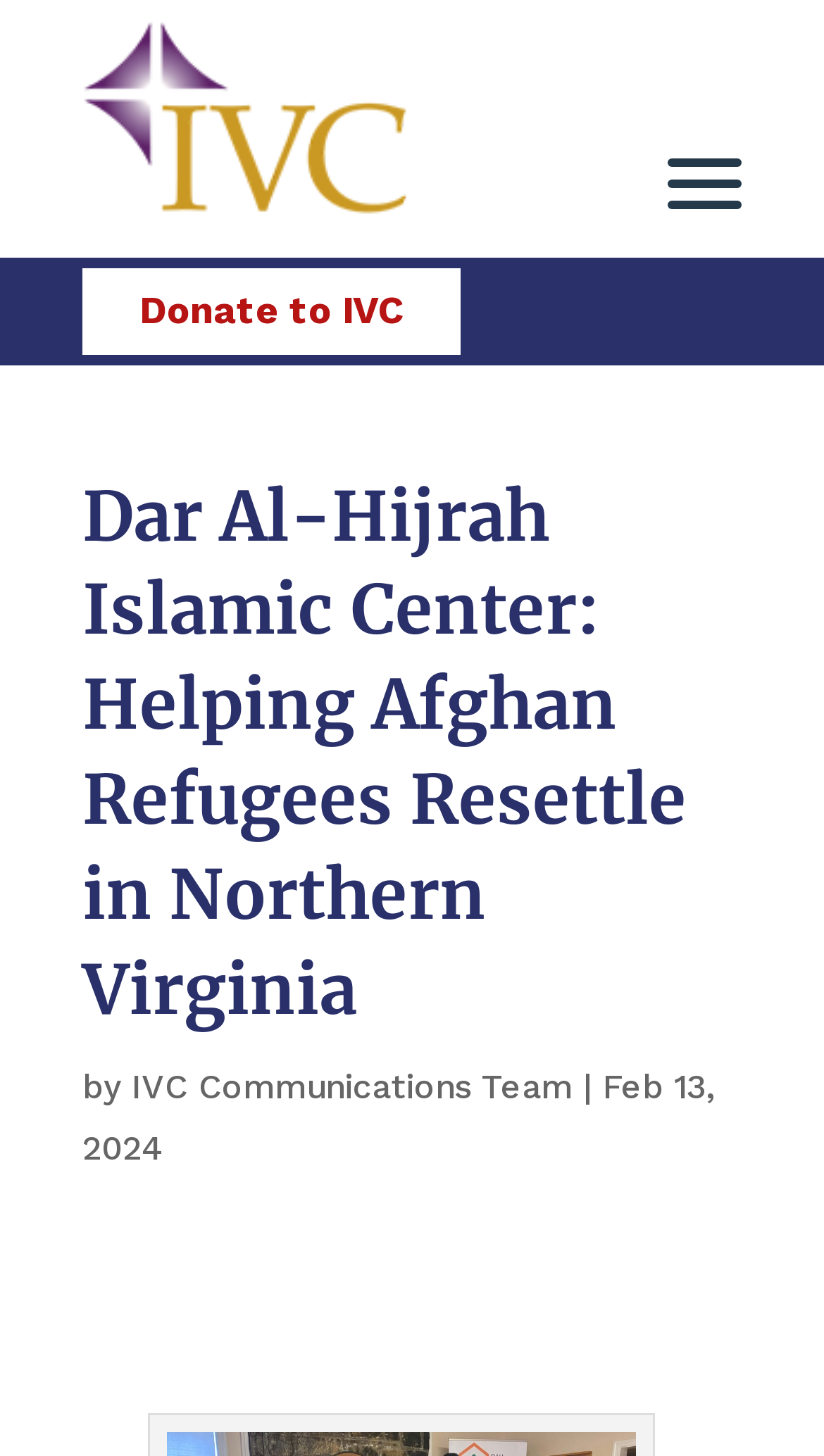What is the purpose of the 'Donate to IVC' link? Please answer the question using a single word or phrase based on the image.

To donate to IVC